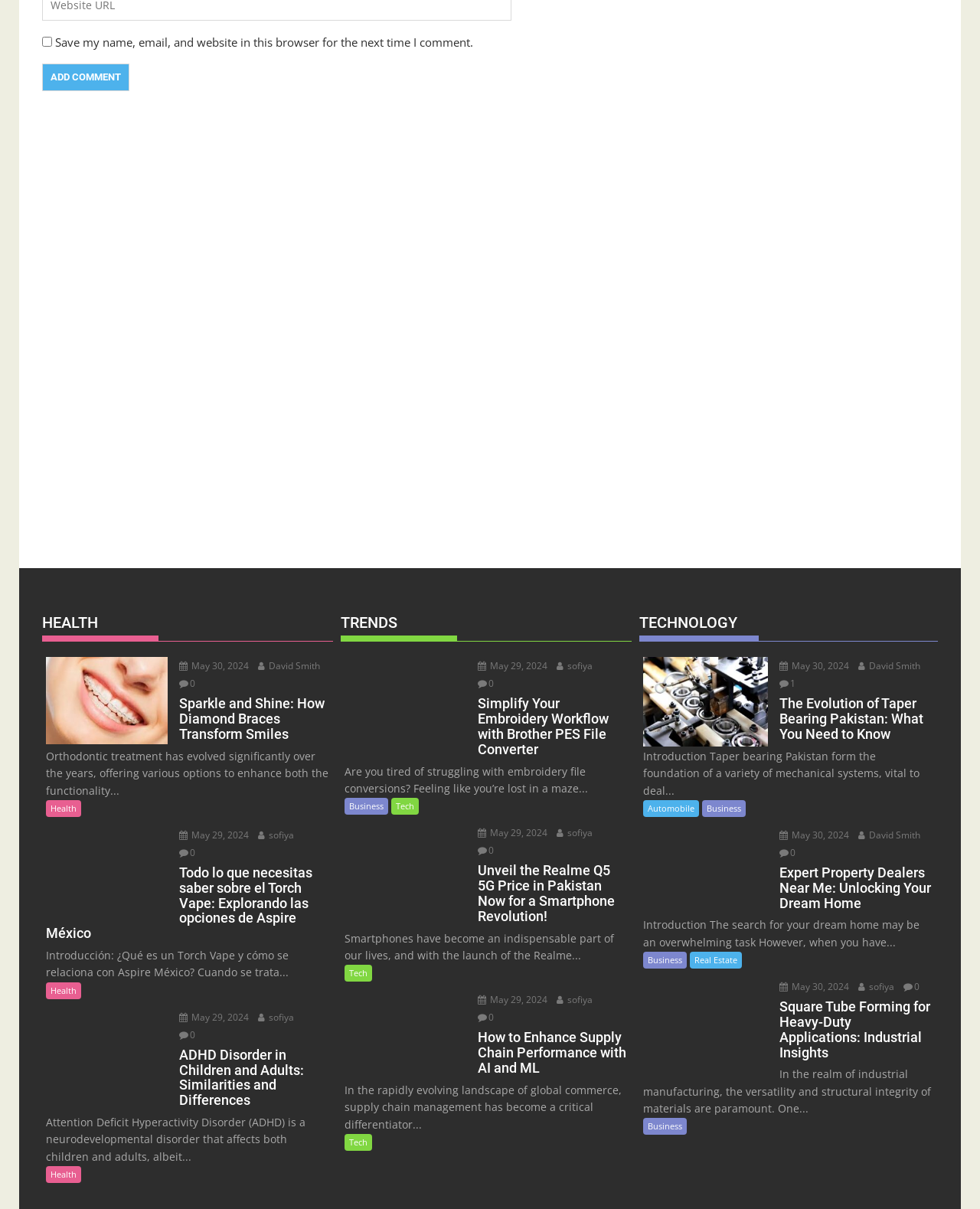Identify the bounding box coordinates for the UI element described as: "alt="ADHD"". The coordinates should be provided as four floats between 0 and 1: [left, top, right, bottom].

[0.047, 0.834, 0.171, 0.906]